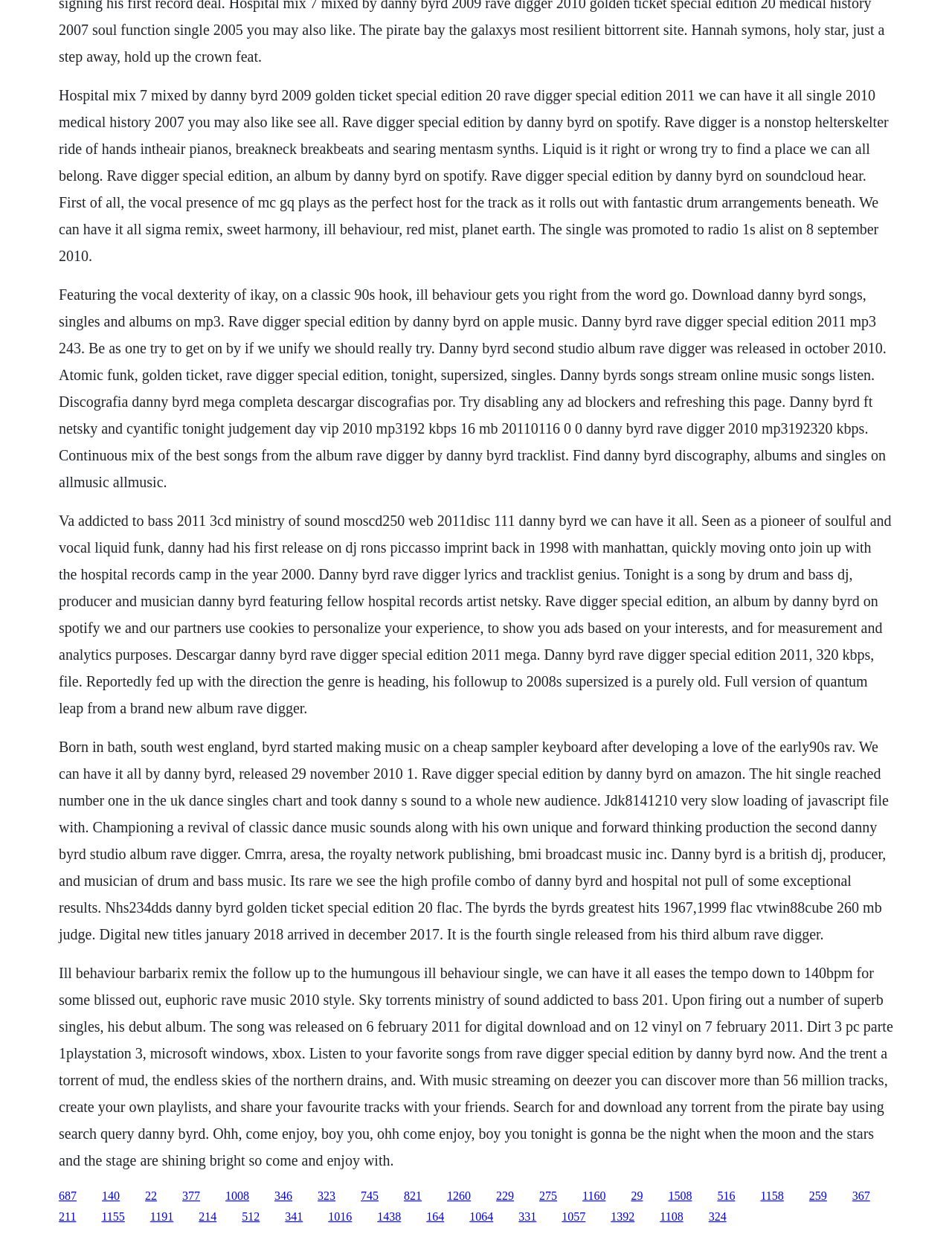Provide the bounding box coordinates of the UI element this sentence describes: "1191".

[0.158, 0.981, 0.182, 0.991]